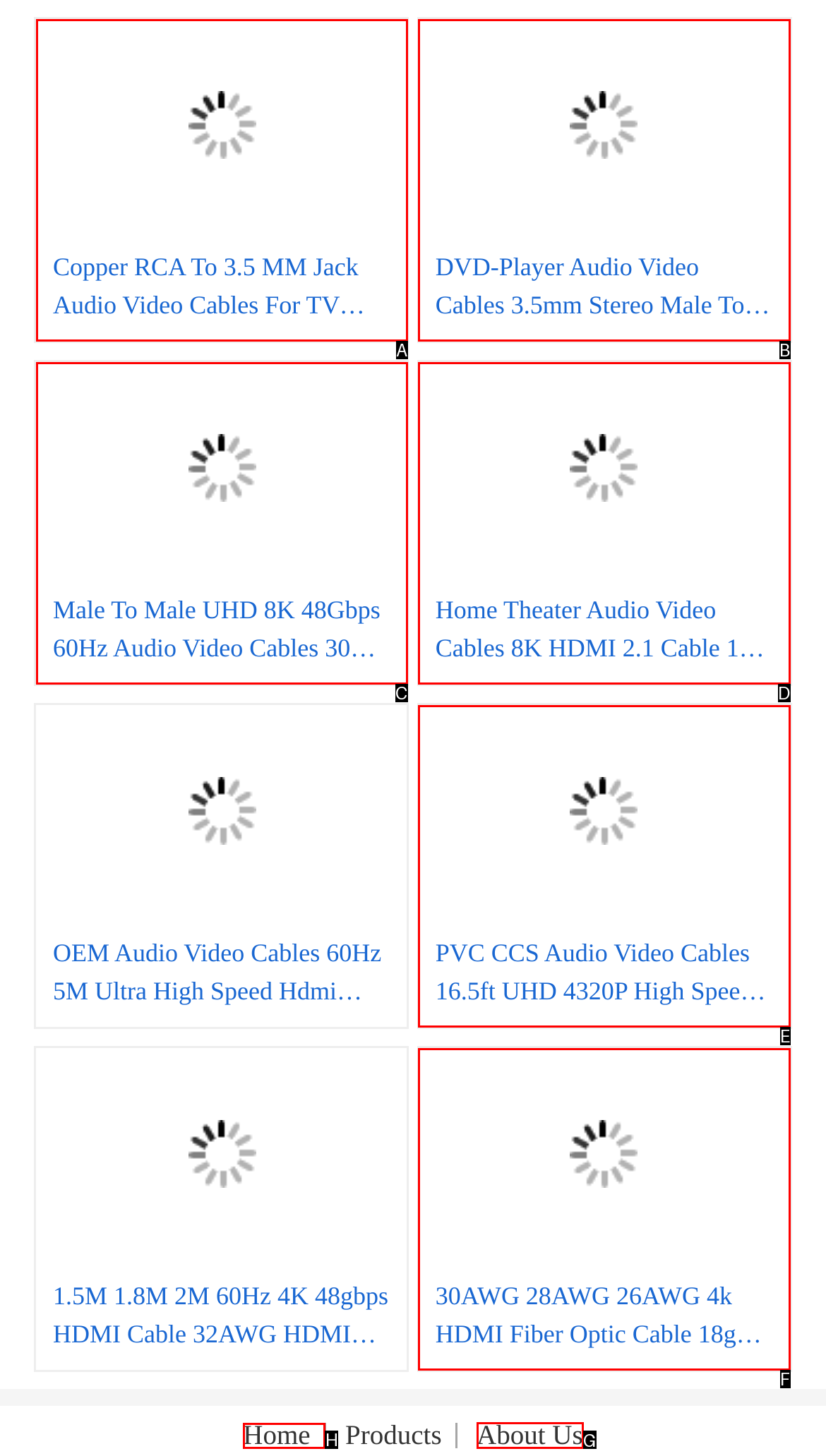Determine which HTML element should be clicked for this task: Learn About Us
Provide the option's letter from the available choices.

G